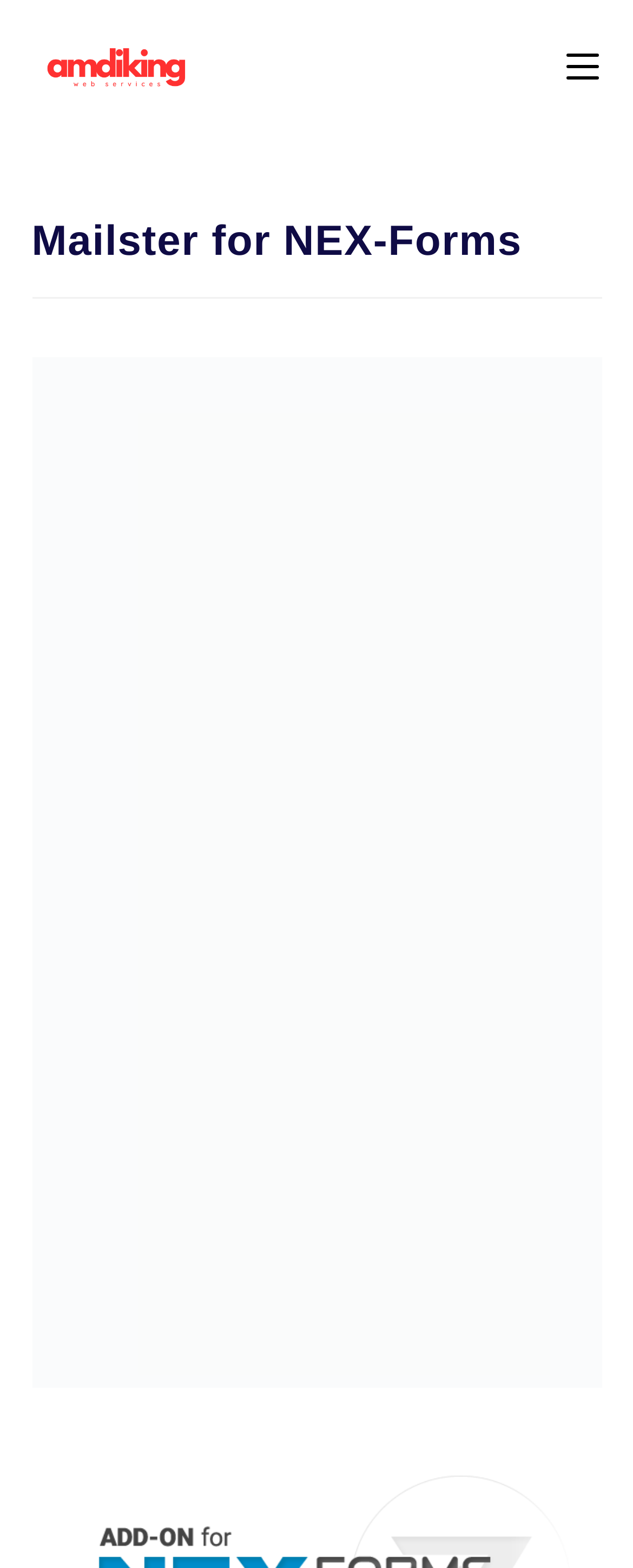Answer with a single word or phrase: 
What is the content of the header?

Mailster for NEX-Forms